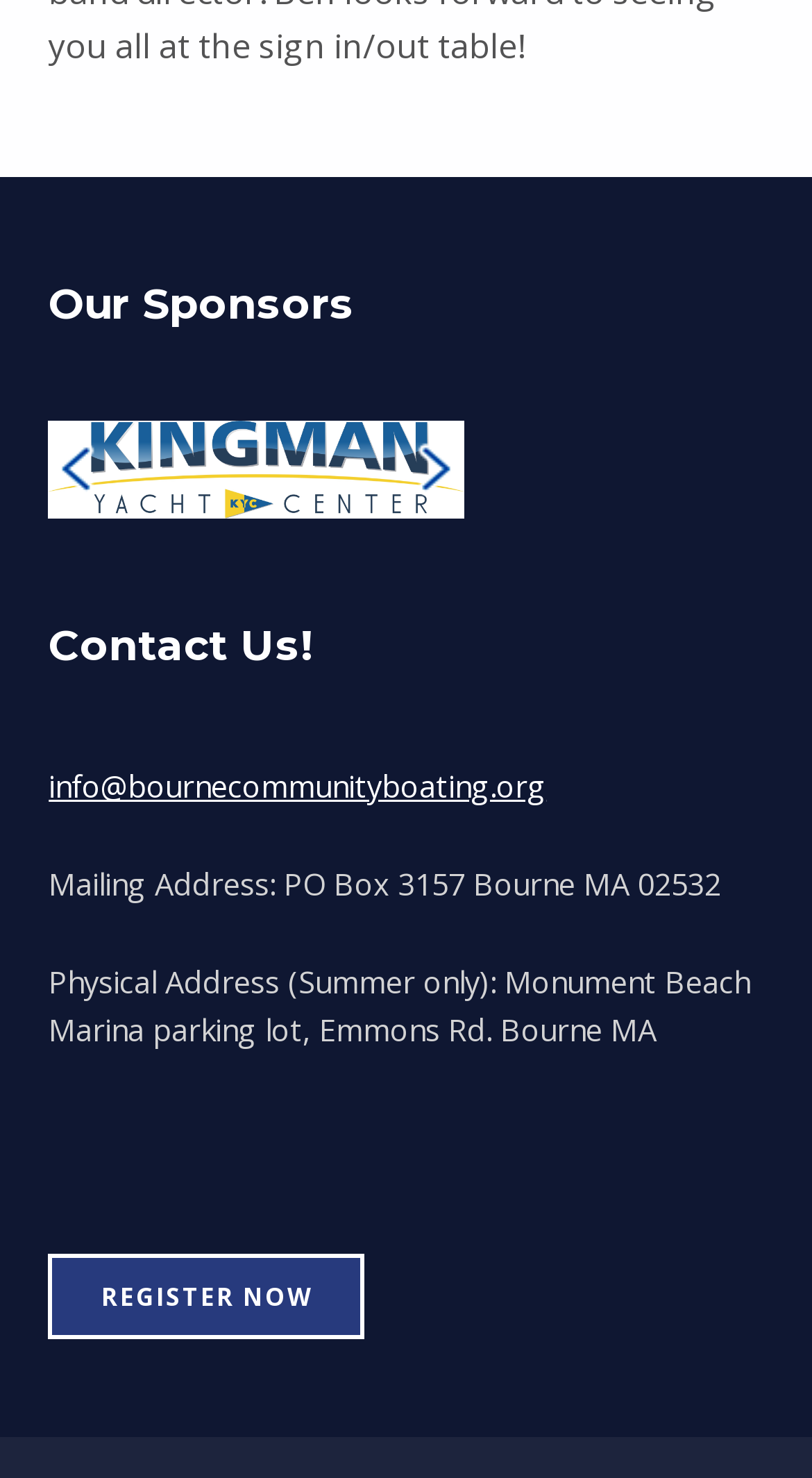Determine the bounding box coordinates of the clickable region to follow the instruction: "go to wulfsfish.com".

[0.06, 0.375, 0.573, 0.401]